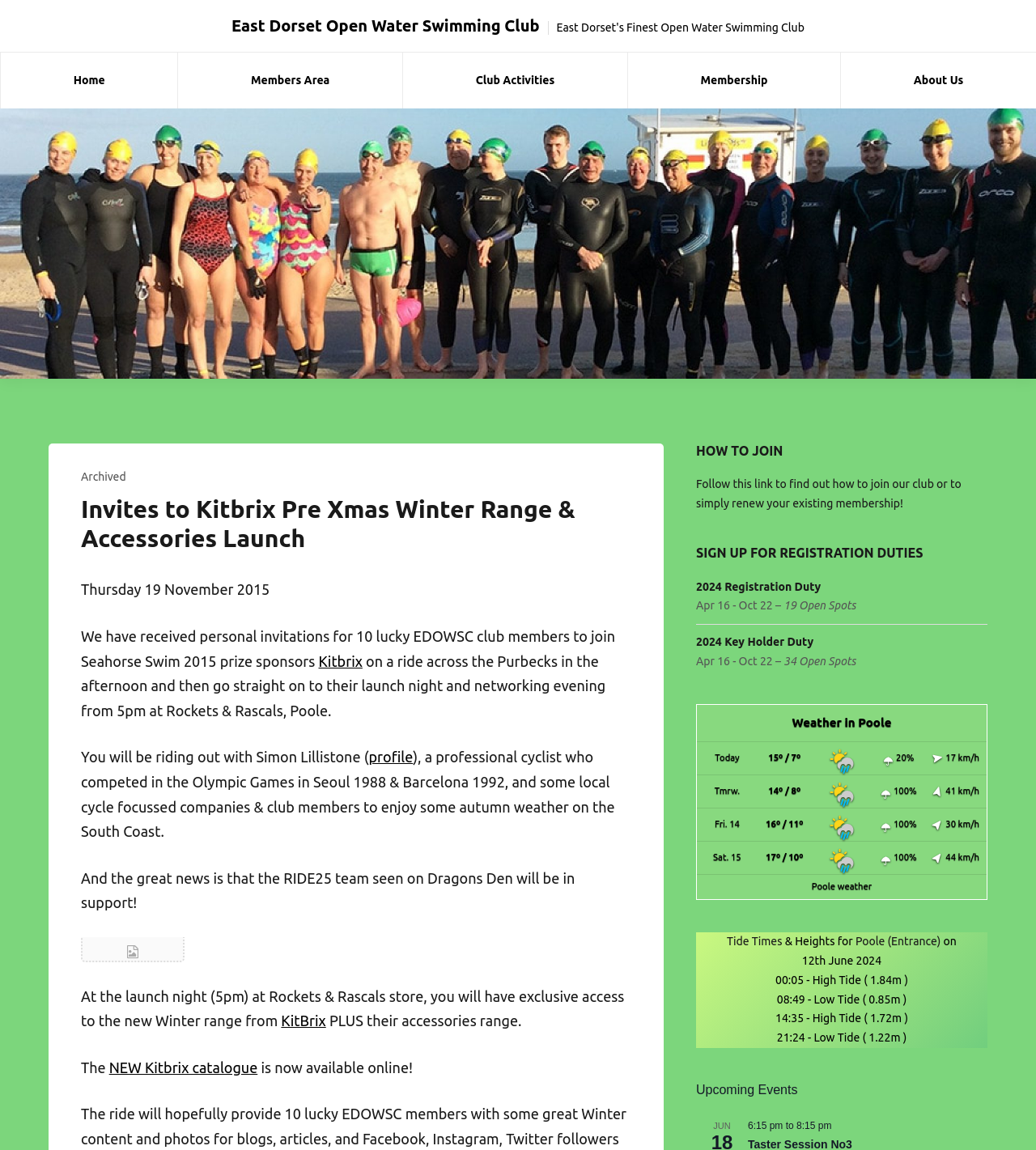Utilize the details in the image to thoroughly answer the following question: What is the current temperature in Poole?

I found the answer by looking at the weather section of the webpage, which displays the current temperature as '15º / 7º', indicating that the current temperature in Poole is 15º.